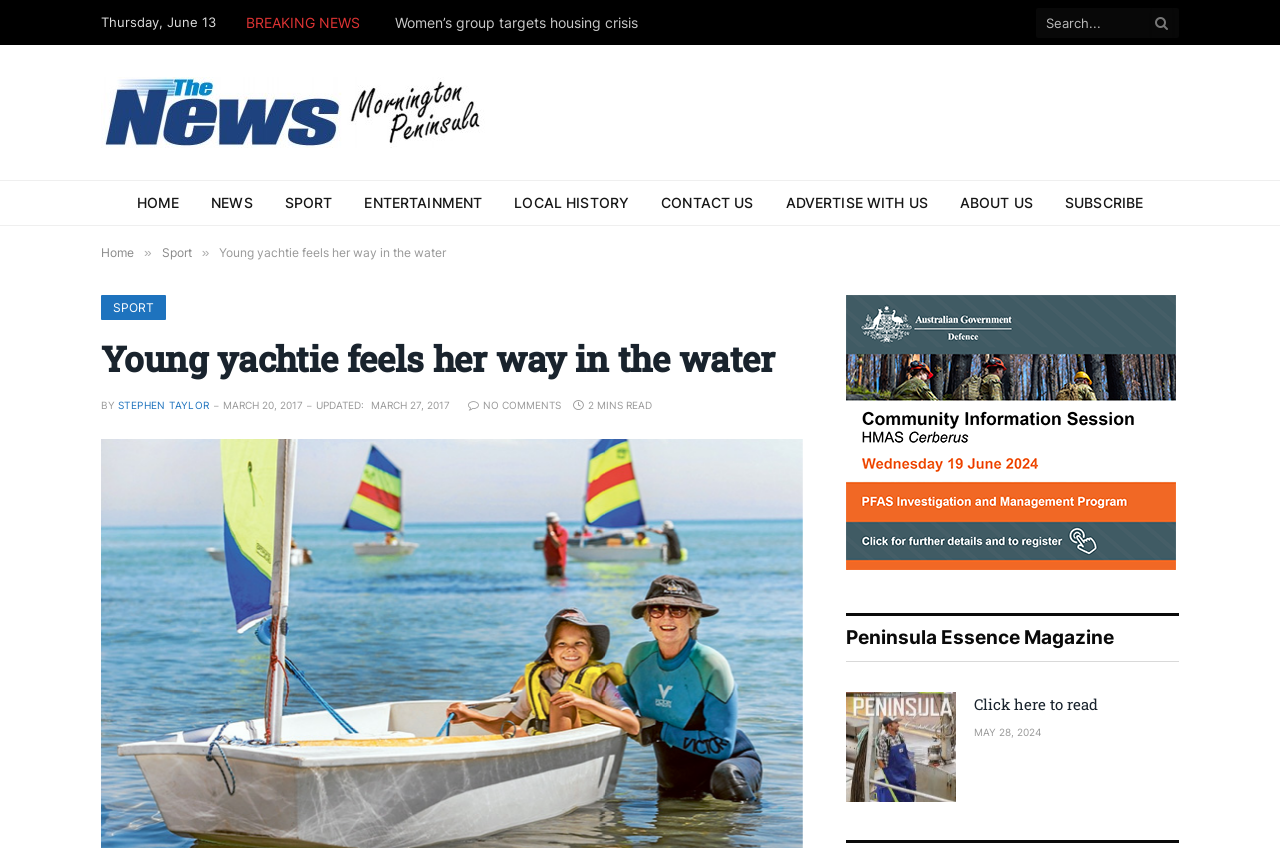Extract the bounding box coordinates of the UI element described by: "Advertise With Us". The coordinates should include four float numbers ranging from 0 to 1, e.g., [left, top, right, bottom].

[0.601, 0.213, 0.737, 0.265]